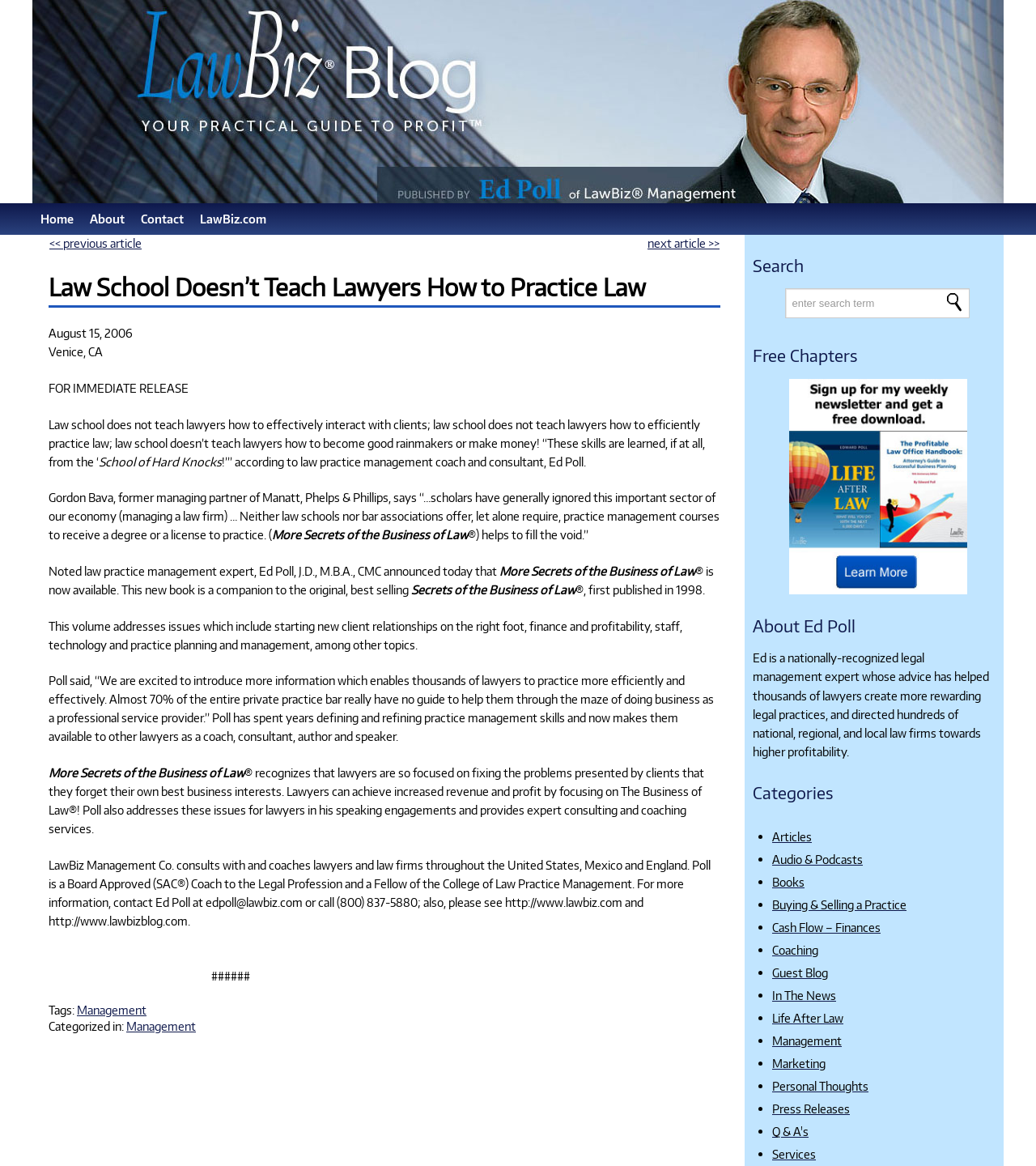Determine the bounding box coordinates for the area that should be clicked to carry out the following instruction: "learn about 'Ed Poll'".

[0.727, 0.524, 0.961, 0.55]